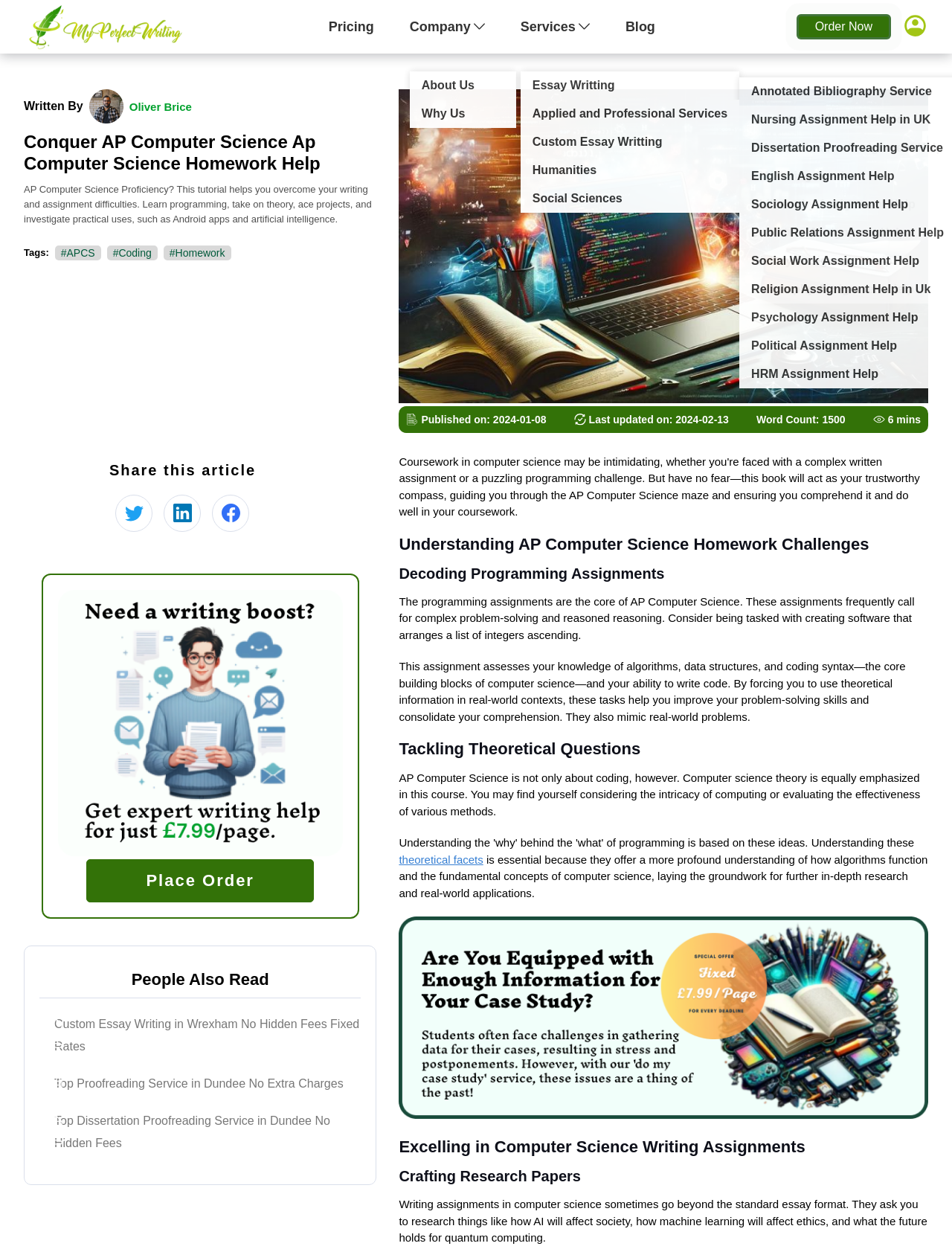Please identify the bounding box coordinates of the region to click in order to complete the given instruction: "Click on the 'Sign Up' link". The coordinates should be four float numbers between 0 and 1, i.e., [left, top, right, bottom].

[0.924, 0.064, 0.987, 0.081]